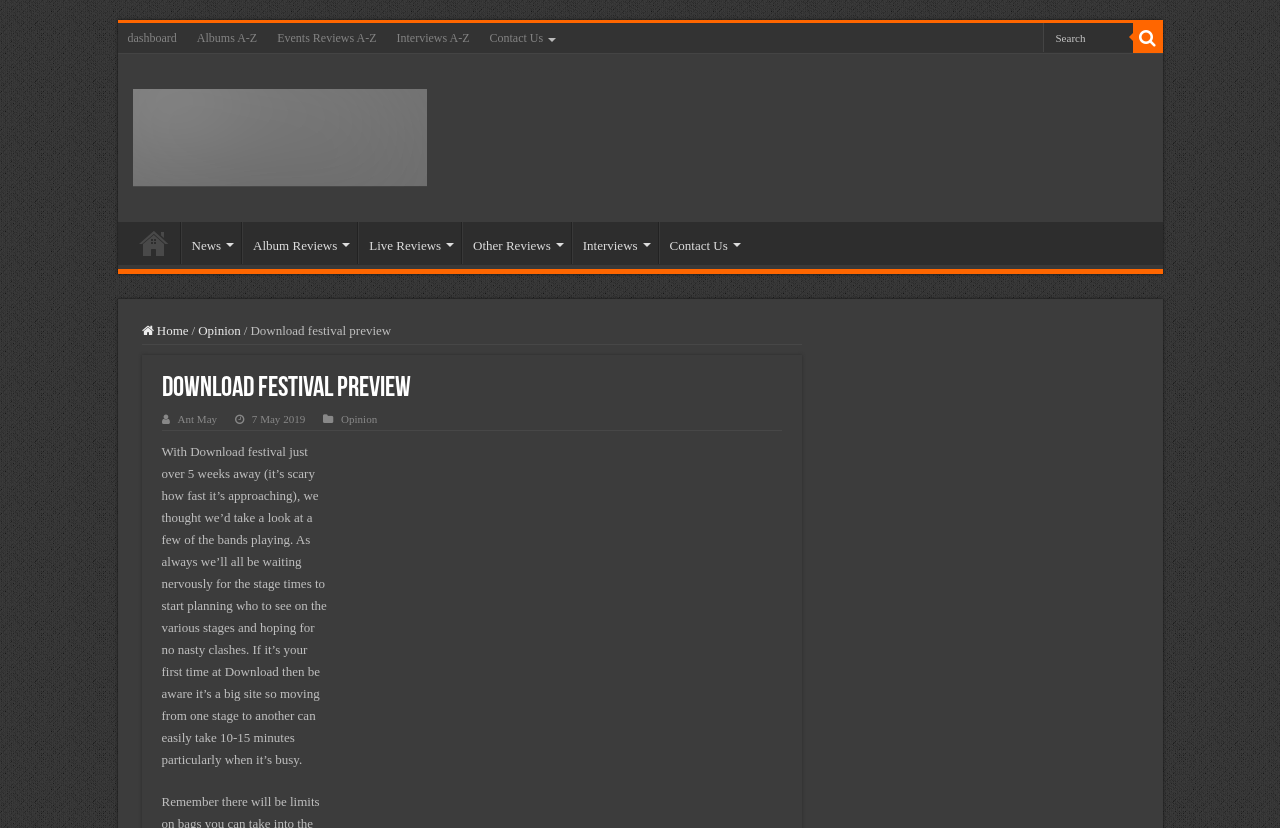Can you identify the bounding box coordinates of the clickable region needed to carry out this instruction: 'go to dashboard'? The coordinates should be four float numbers within the range of 0 to 1, stated as [left, top, right, bottom].

[0.092, 0.028, 0.146, 0.064]